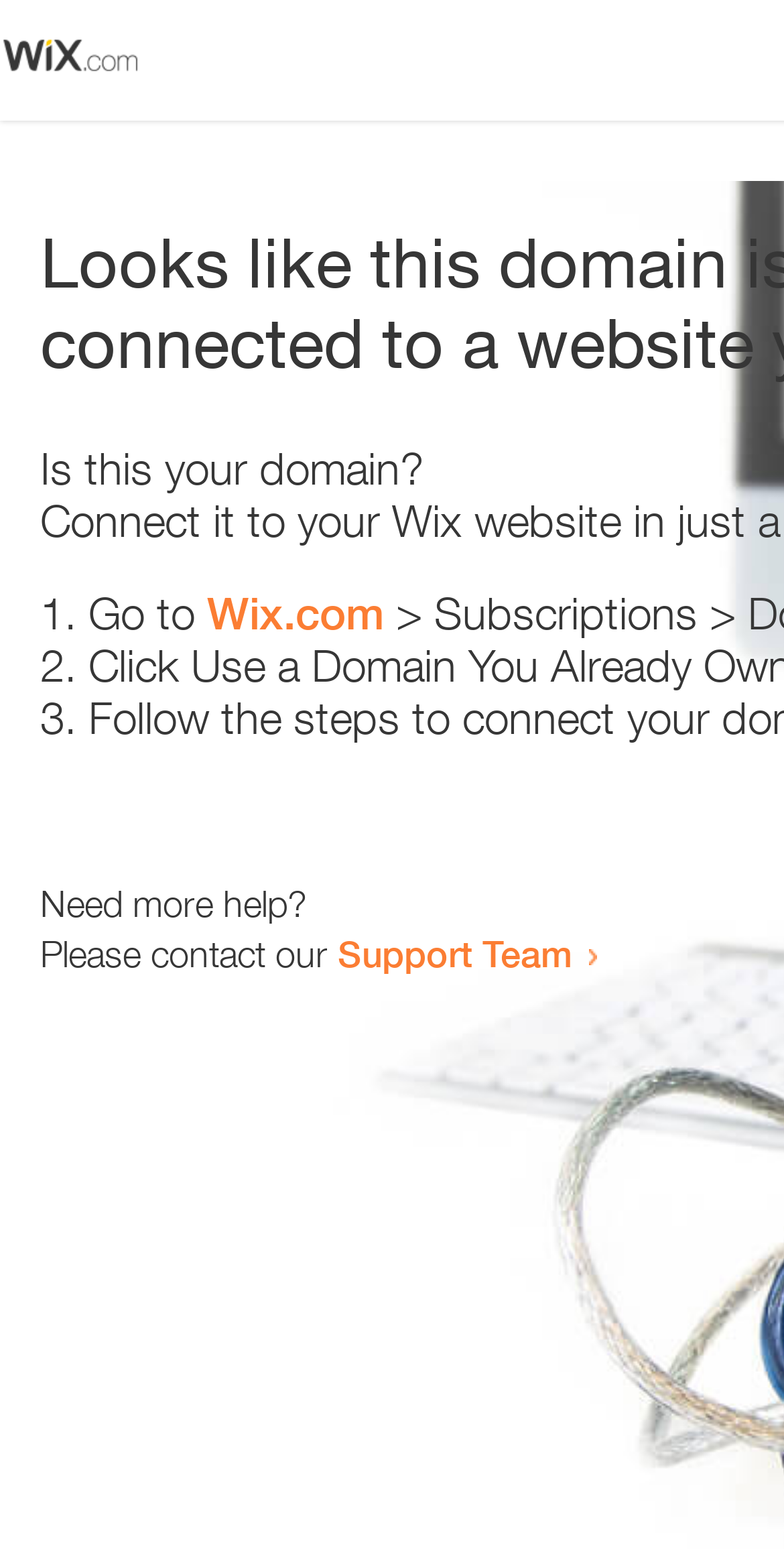Construct a thorough caption encompassing all aspects of the webpage.

The webpage appears to be an error page, with a small image at the top left corner. Below the image, there is a question "Is this your domain?" in a prominent position. 

To the right of the question, there is a numbered list with three items. The first item starts with "1." and suggests going to "Wix.com". The second item starts with "2." and the third item starts with "3.", but their contents are not specified. 

Below the list, there is a message "Need more help?" followed by a sentence "Please contact our Support Team" with a link to the Support Team.